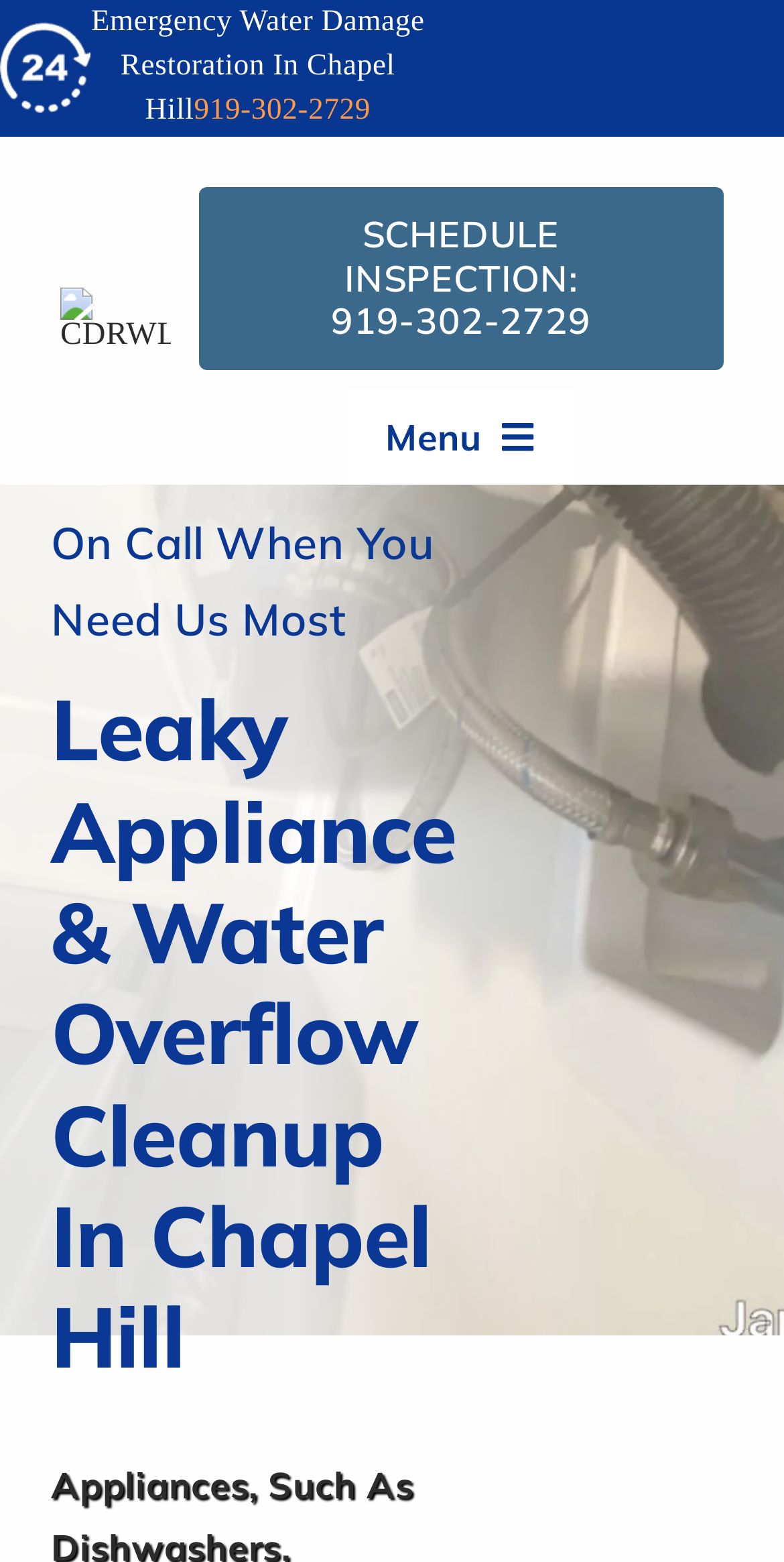Highlight the bounding box coordinates of the element you need to click to perform the following instruction: "Call for emergency water damage restoration."

[0.084, 0.0, 0.573, 0.085]